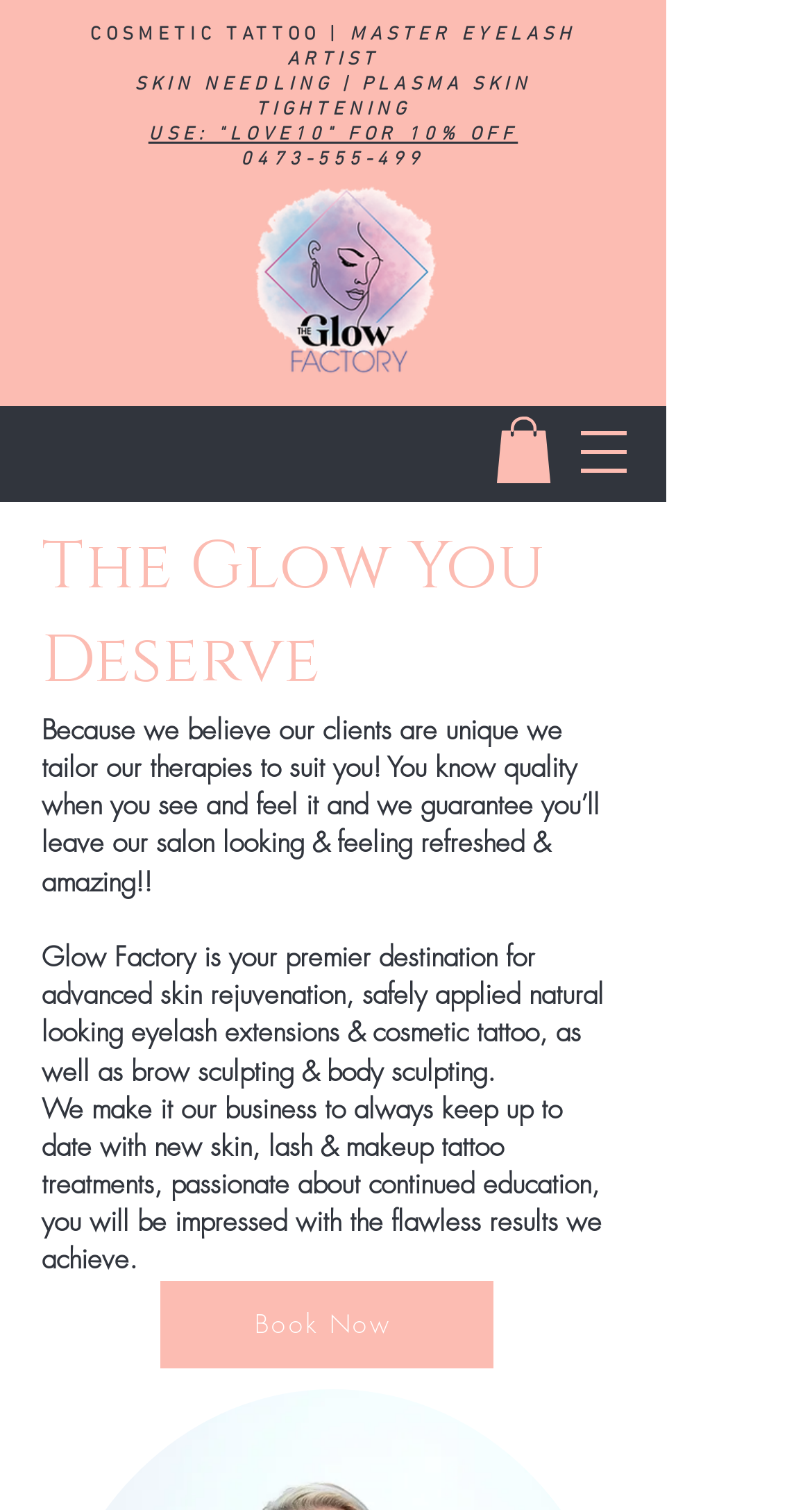How can I book an appointment?
Carefully analyze the image and provide a thorough answer to the question.

The webpage has a prominent 'Book Now' link, which suggests that clicking on it will allow users to book an appointment at the salon.